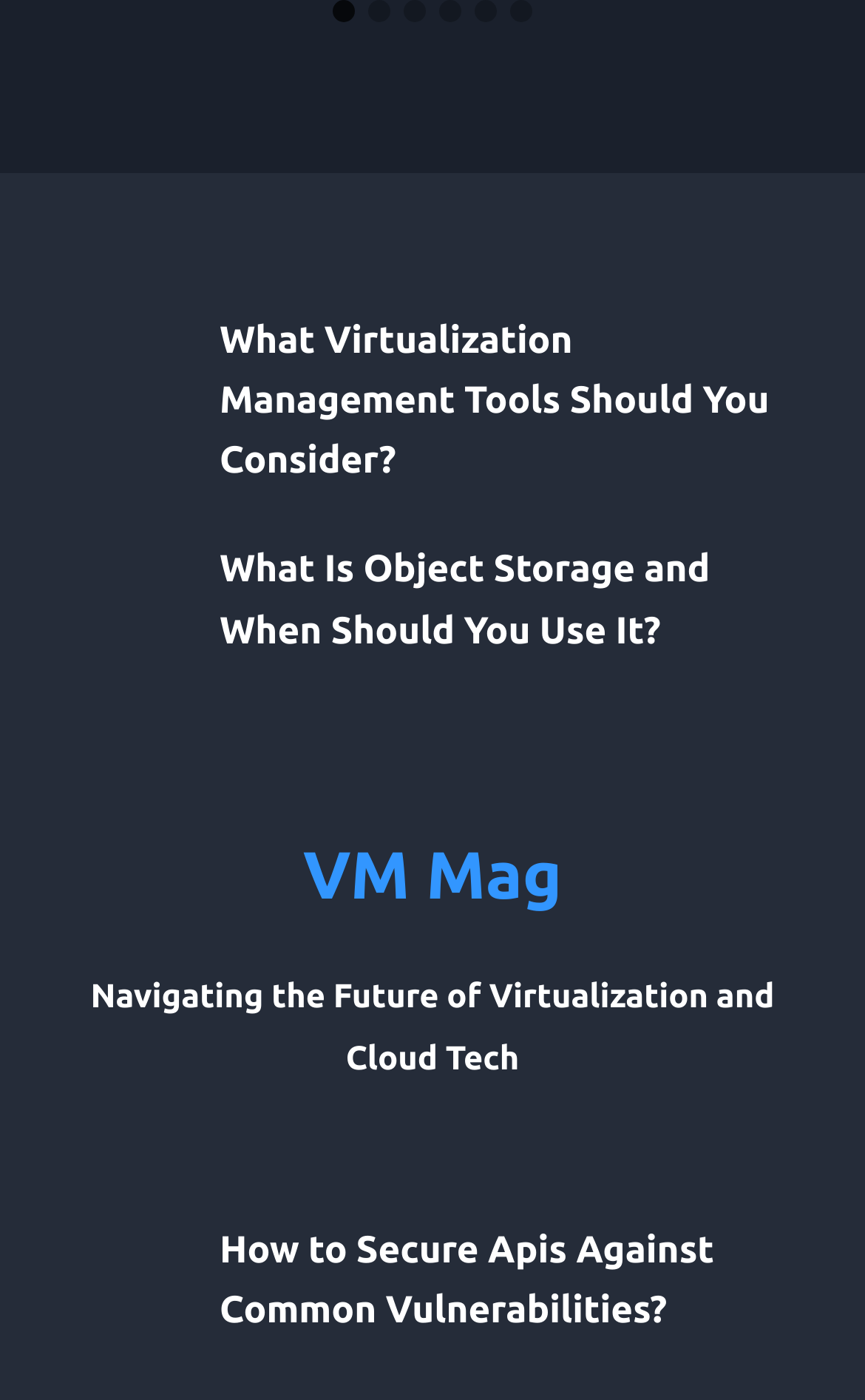What is the topic of the image at the top?
Provide a detailed and extensive answer to the question.

The image at the top is related to management, as it is described as 'Management - Three People Sitting Beside Table' and is linked to the first slide.